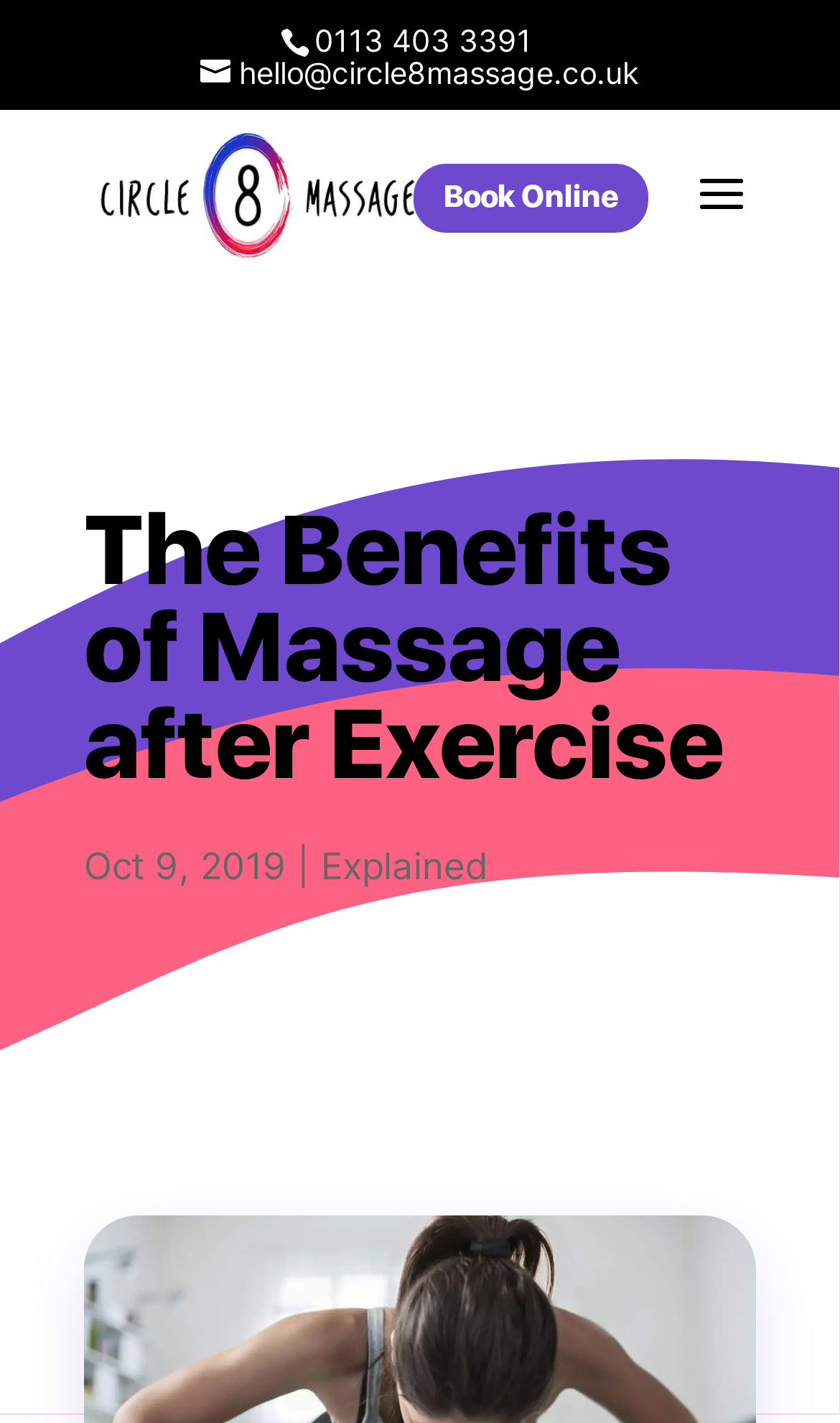What can you do on this webpage?
Ensure your answer is thorough and detailed.

I found the option to book online by looking at the link element with the bounding box coordinates [0.492, 0.115, 0.772, 0.164], which contains the text 'Book Online'.